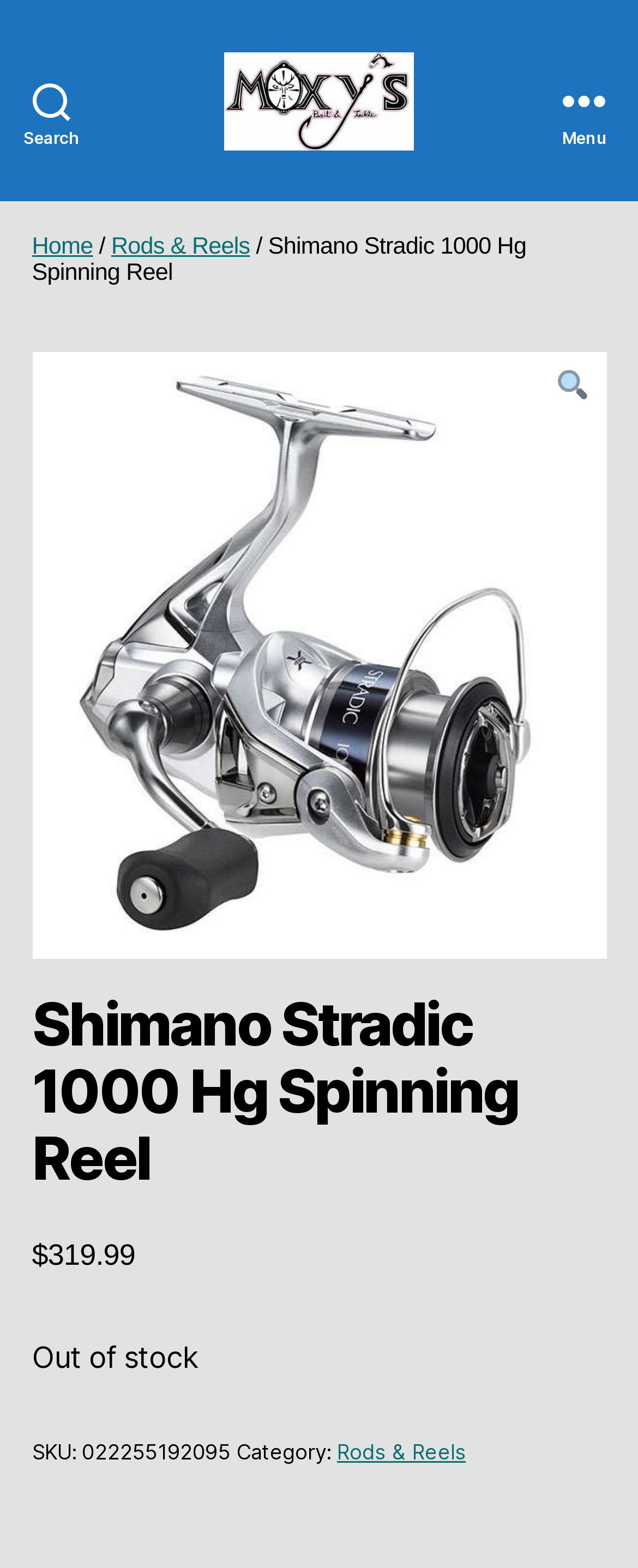Carefully examine the image and provide an in-depth answer to the question: What is the SKU of the Shimano Stradic 1000 Hg Spinning Reel?

The SKU of the Shimano Stradic 1000 Hg Spinning Reel can be found in the product details section, where it is listed as 'SKU:' followed by the numerical value '022255192095'.